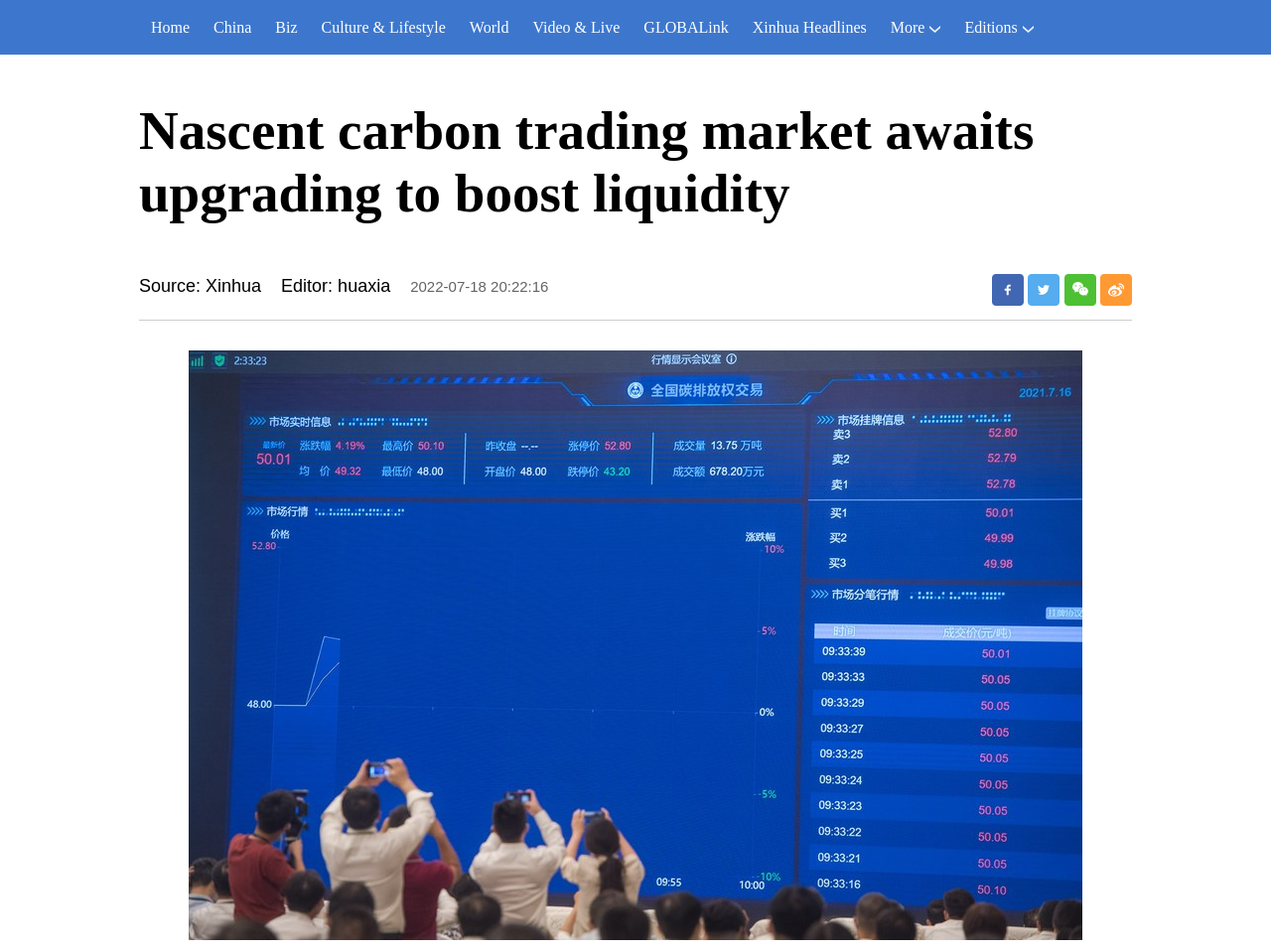Give a short answer to this question using one word or a phrase:
What is the date of the article?

2022-07-18